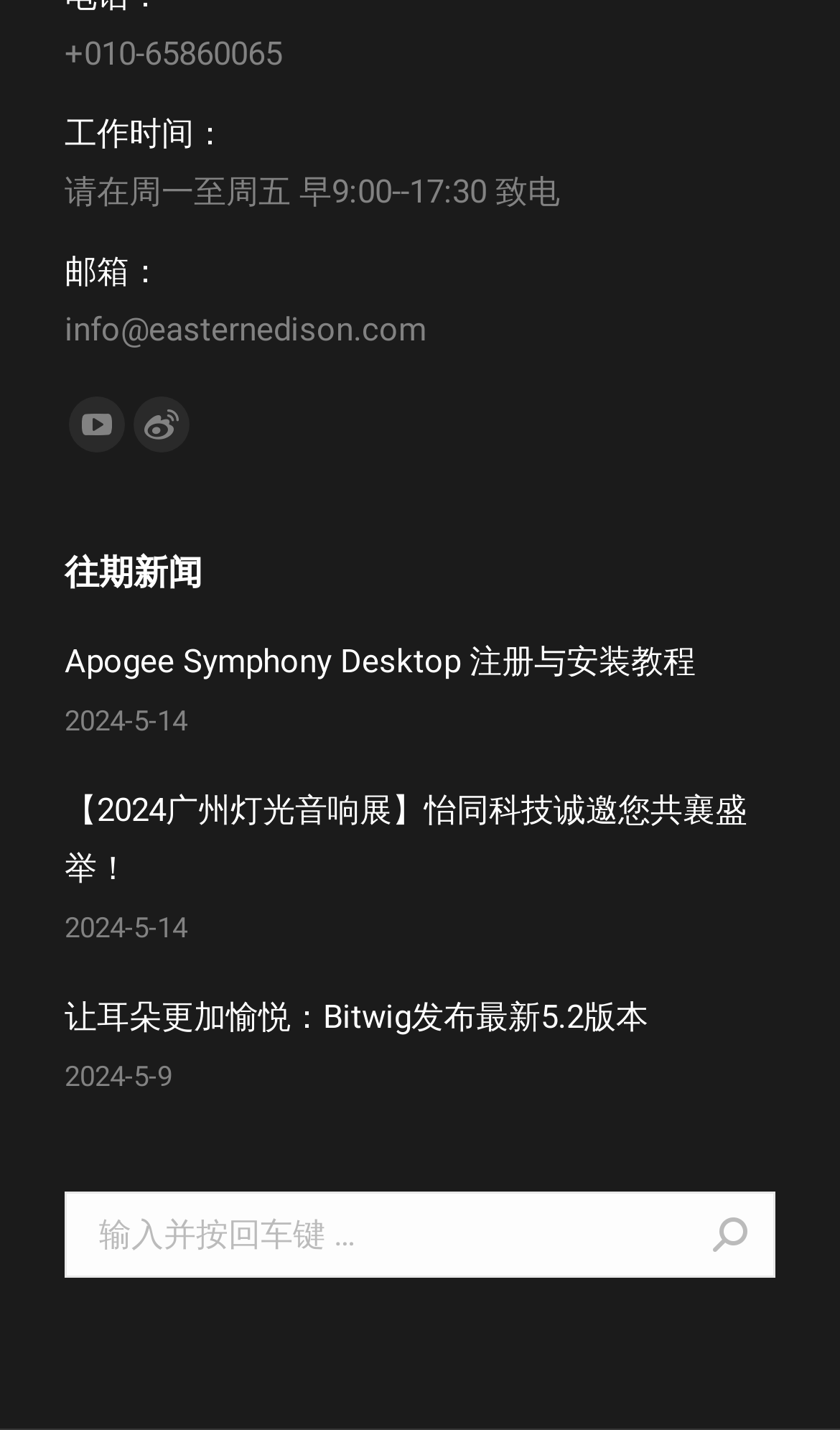What is the purpose of the search bar?
Respond with a short answer, either a single word or a phrase, based on the image.

To search the website